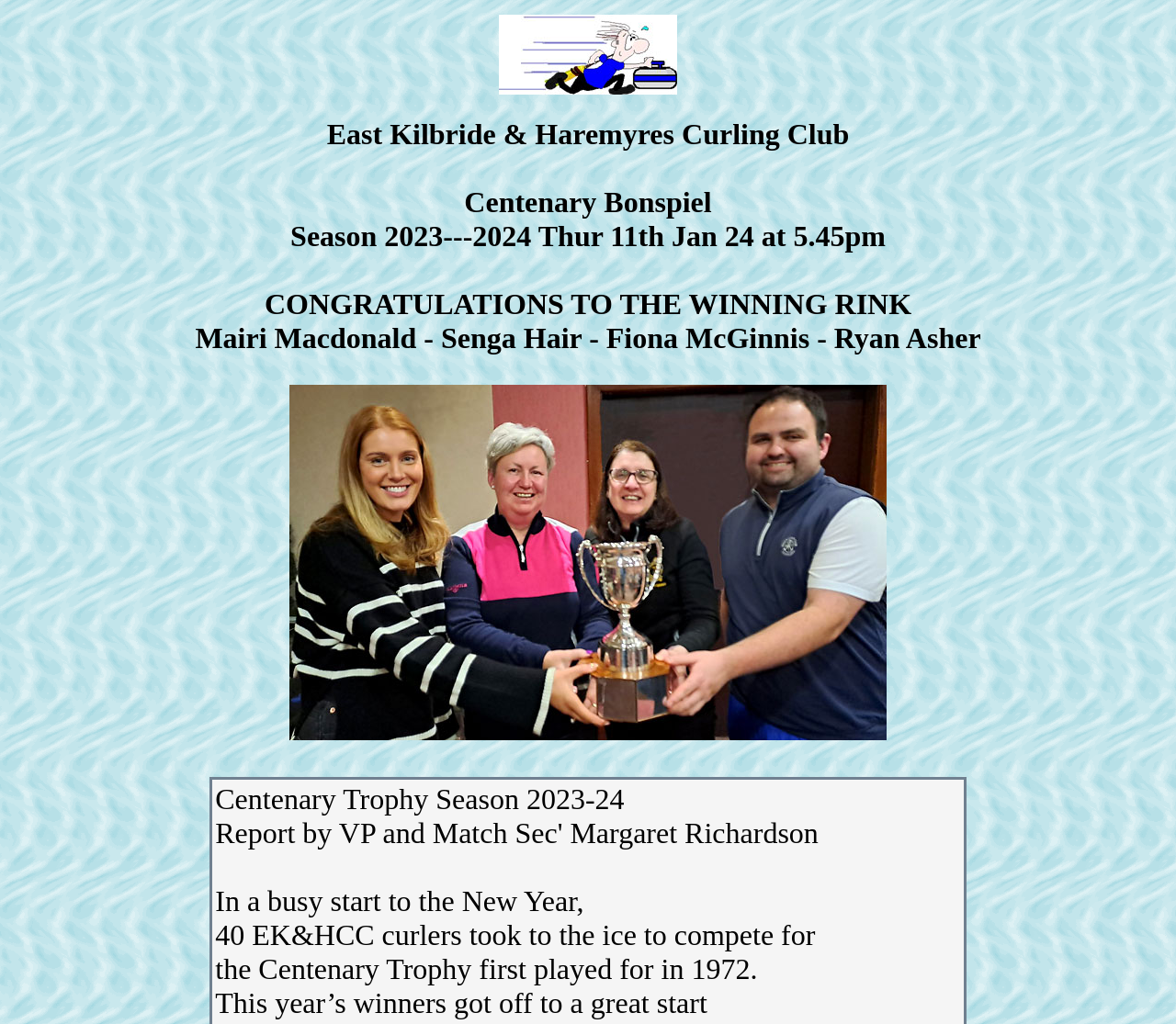Give a one-word or one-phrase response to the question: 
Who are the winners of the Centenary Trophy?

Mairi Macdonald, Senga Hair, Fiona McGinnis, Ryan Asher